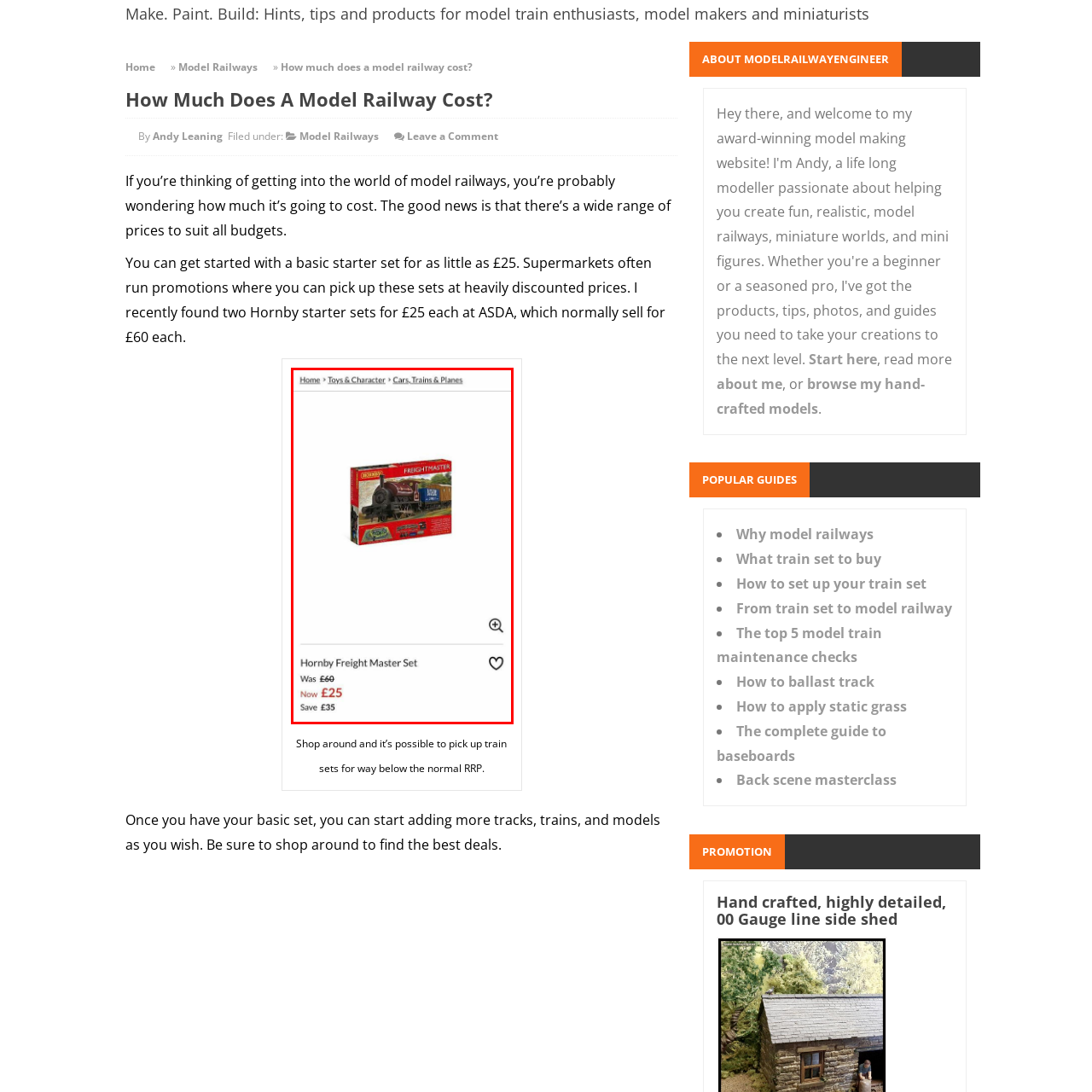Provide a comprehensive description of the image highlighted by the red bounding box.

The image showcases a Hornby Freight Master Set, prominently displayed in its colorful packaging. This model railway set, originally priced at £60, is currently available for just £25, representing a significant saving of £35. Ideal for both budding enthusiasts and seasoned model makers, the set promises hours of creative fun as it invites users to explore the captivating world of model railways. The packaging features detailed artwork, hinting at the excitement of train operations and the craftsmanship that goes into model railway building. This offer is an excellent opportunity for anyone looking to dive into the hobby of model railroading.